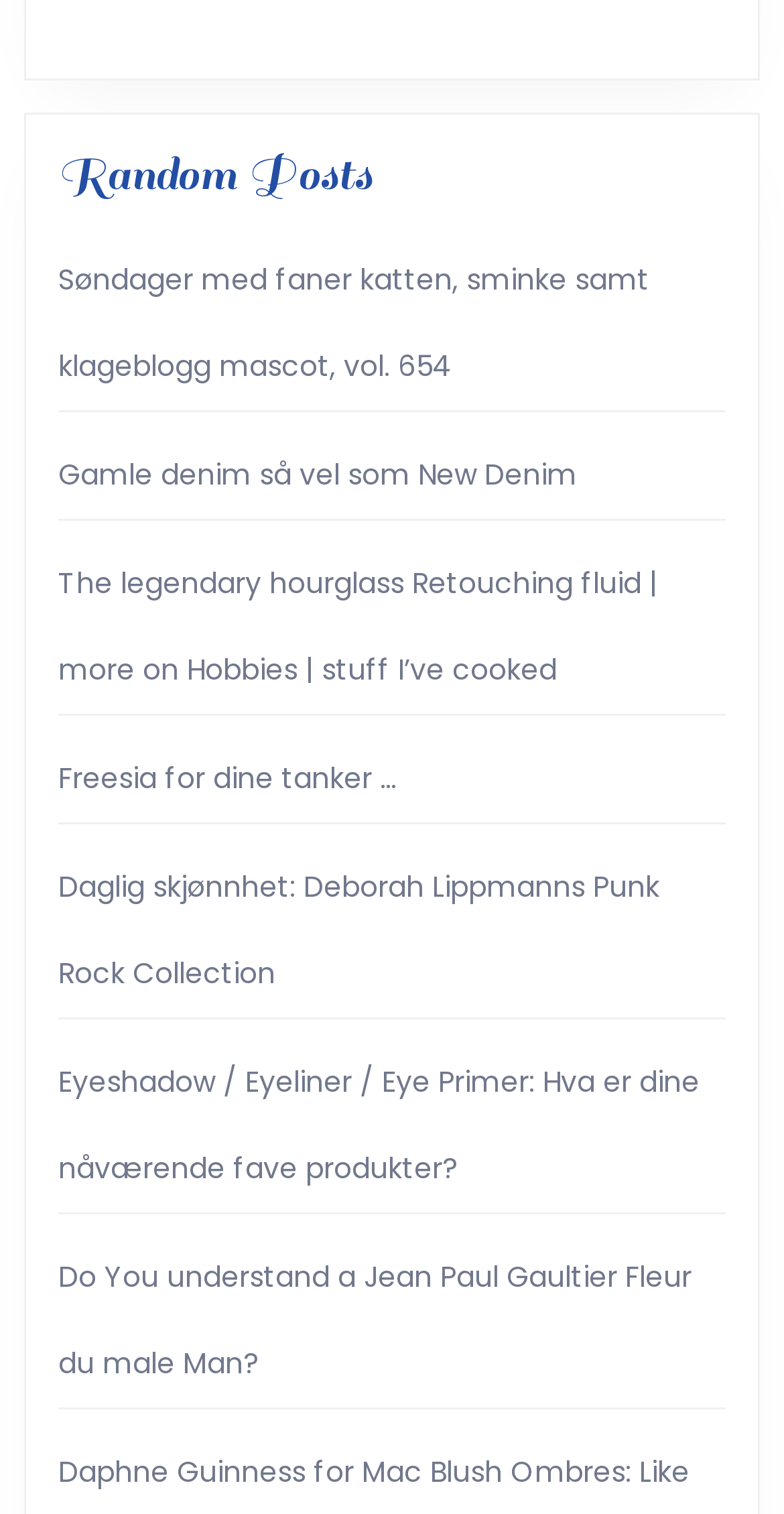Please provide a brief answer to the question using only one word or phrase: 
What is the category of the first post?

Random